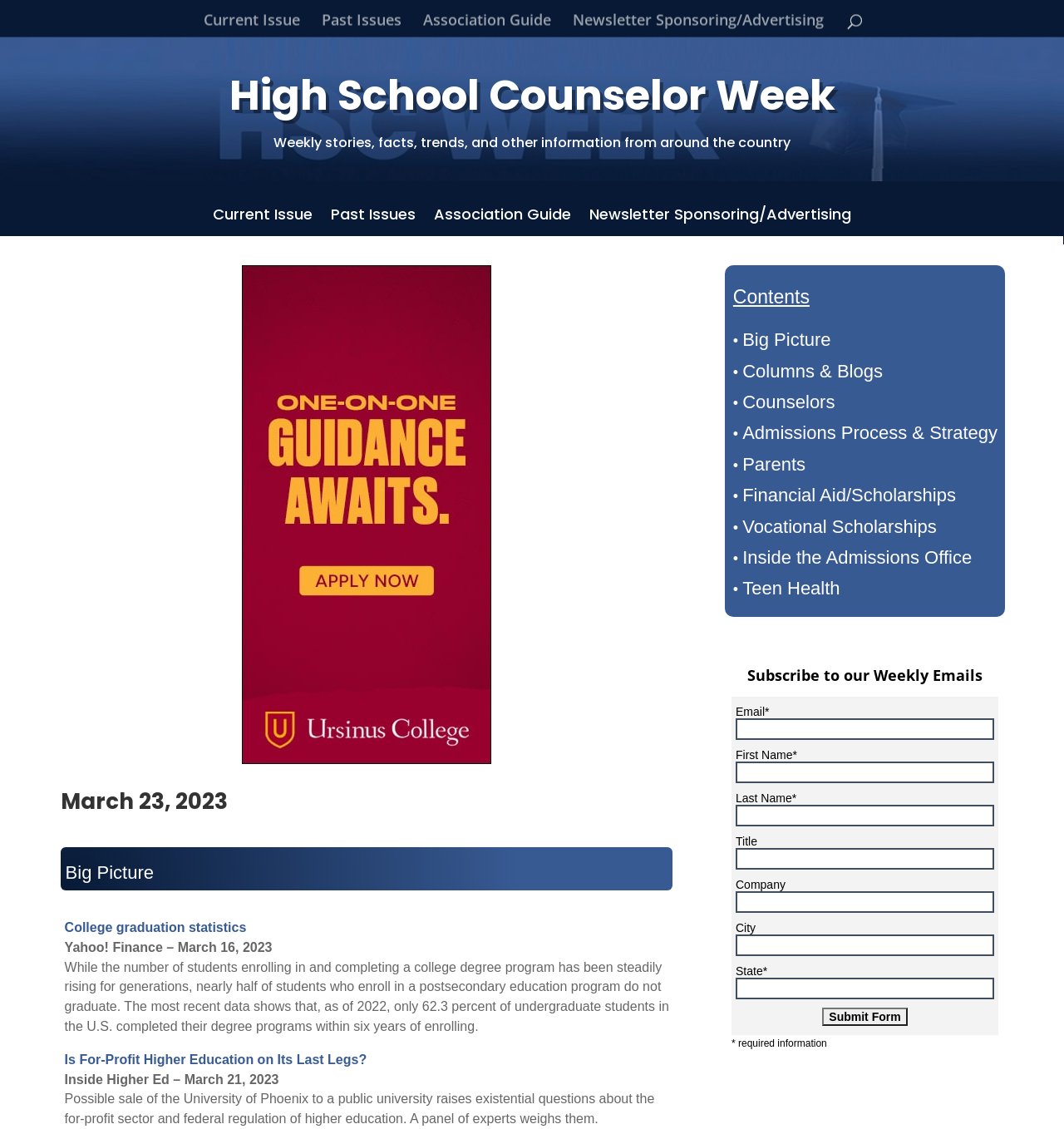Use a single word or phrase to answer the following:
What is the category of the link 'College graduation statistics'?

Big Picture